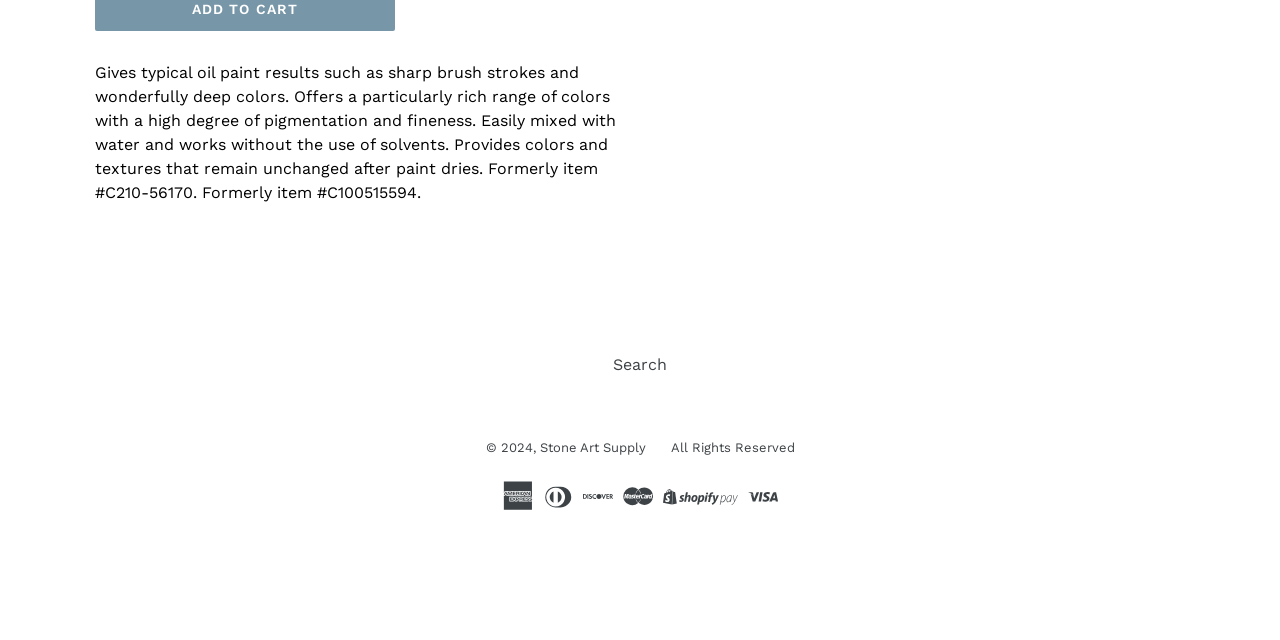Determine the bounding box coordinates of the UI element that matches the following description: "Search". The coordinates should be four float numbers between 0 and 1 in the format [left, top, right, bottom].

[0.479, 0.554, 0.521, 0.584]